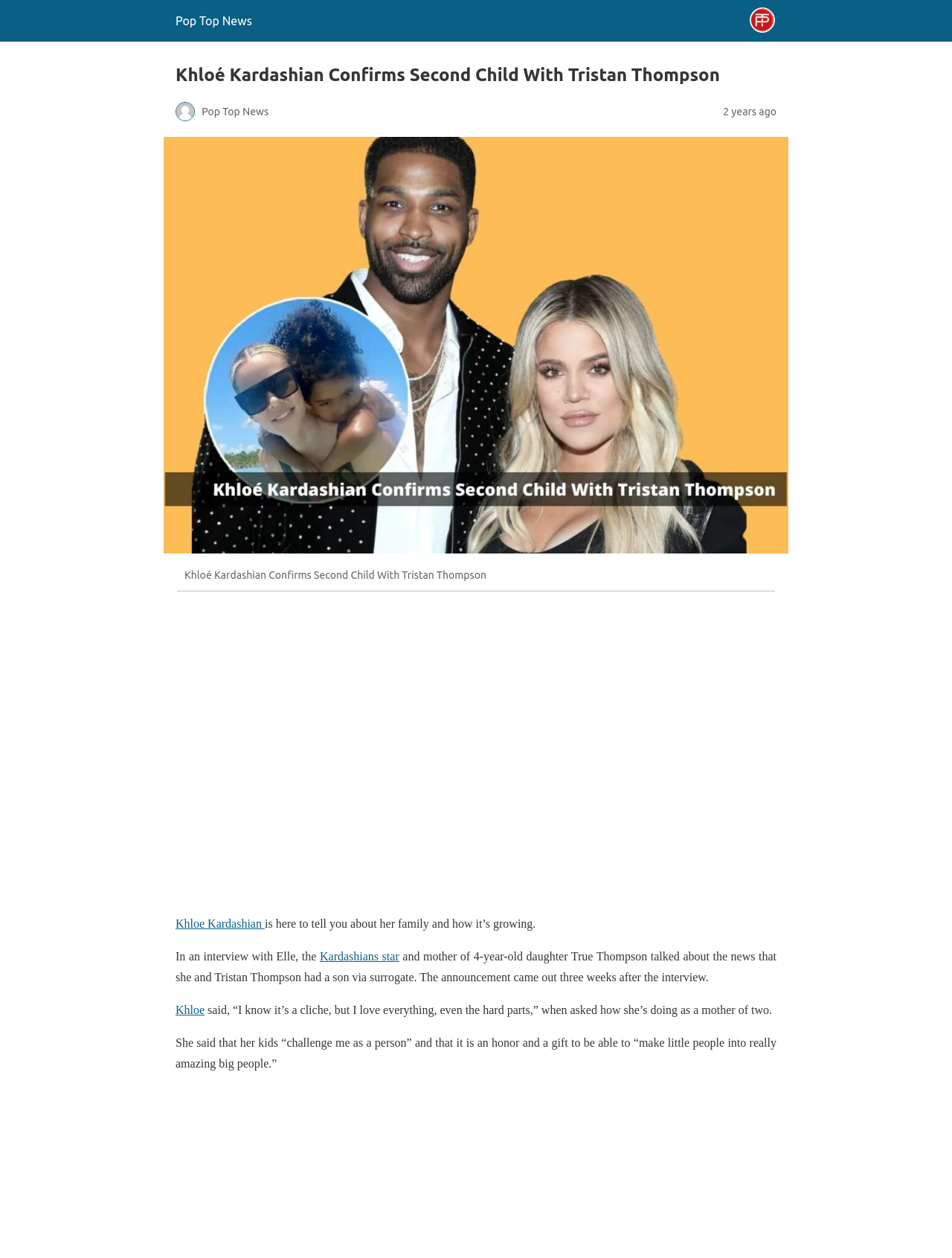Your task is to find and give the main heading text of the webpage.

Khloé Kardashian Confirms Second Child With Tristan Thompson